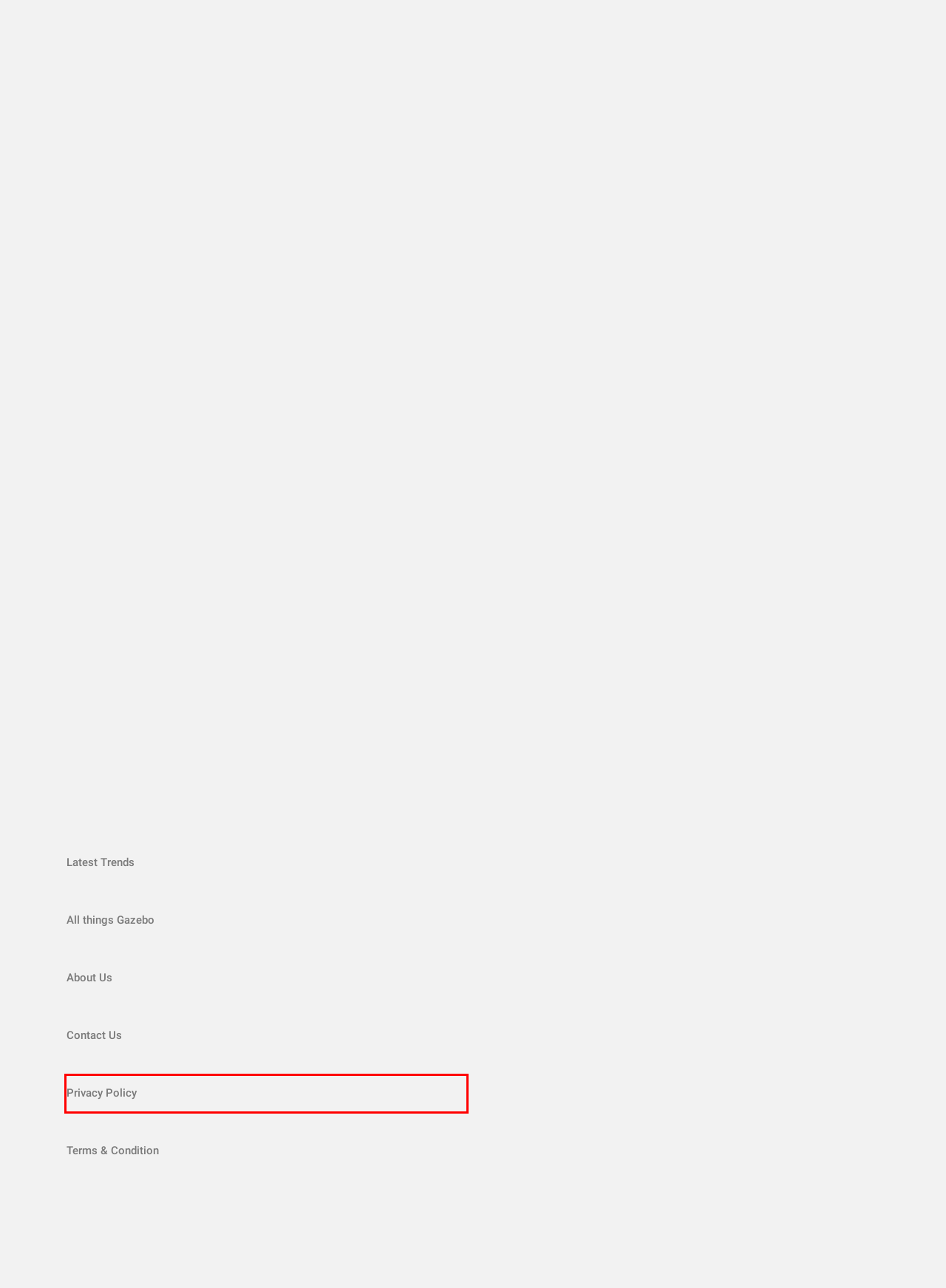Examine the screenshot of a webpage with a red rectangle bounding box. Select the most accurate webpage description that matches the new webpage after clicking the element within the bounding box. Here are the candidates:
A. Enhancing Outdoor Spaces with Robert's Expert Tips from MyGardenAndPatio - My Garden And Patio
B. Gazebo Archives - My Garden And Patio
C. Contact Us - My Garden And Patio
D. Terms & Condition - My Garden And Patio
E. Navigating Through Wells Fargo Center Seating Chart - My Garden And Patio
F. Privacy Policy - My Garden And Patio
G. About Us - My Garden And Patio
H. All things Gazebo Archives - My Garden And Patio

F